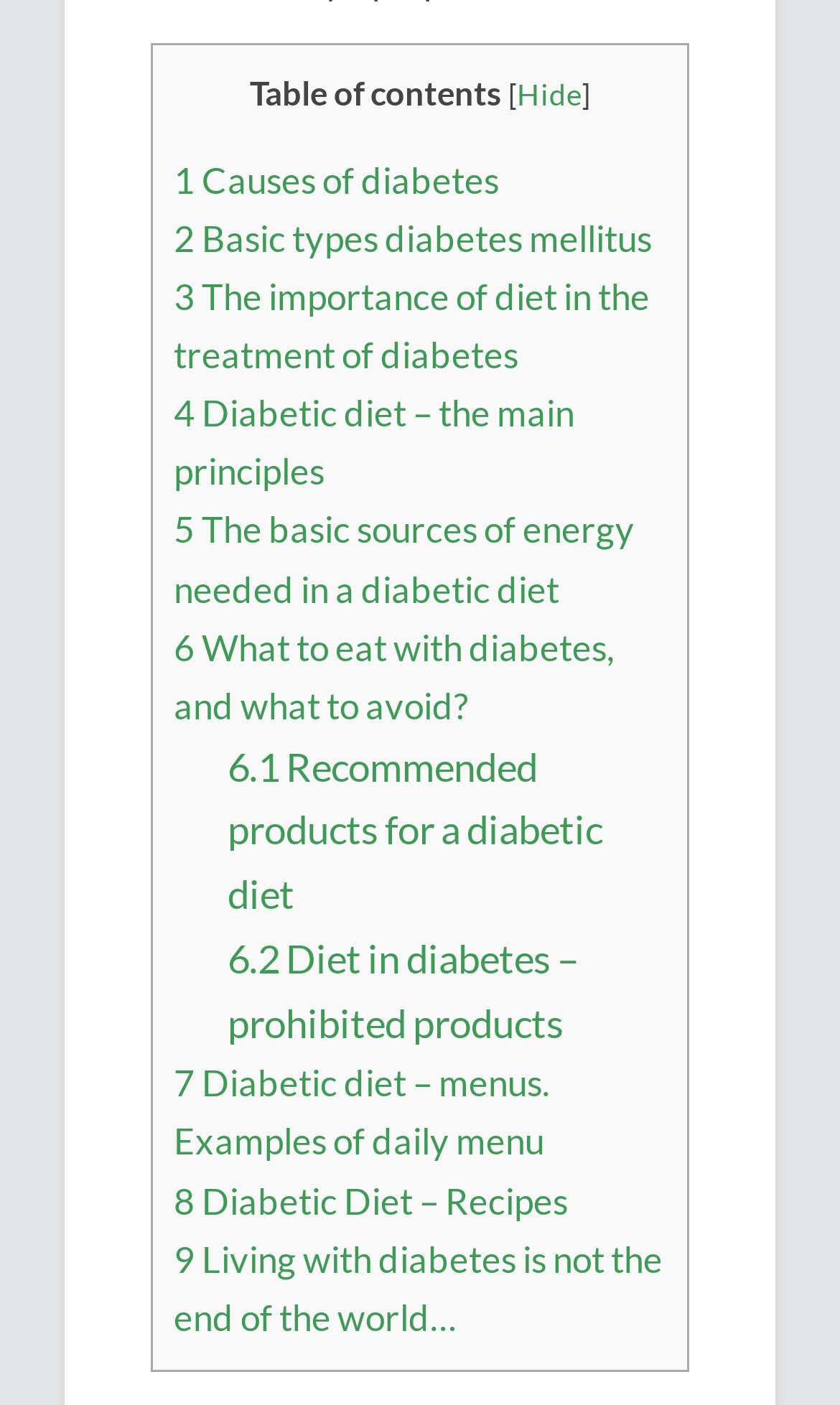How many subtopics are under 'What to eat with diabetes, and what to avoid?'?
Provide a short answer using one word or a brief phrase based on the image.

2